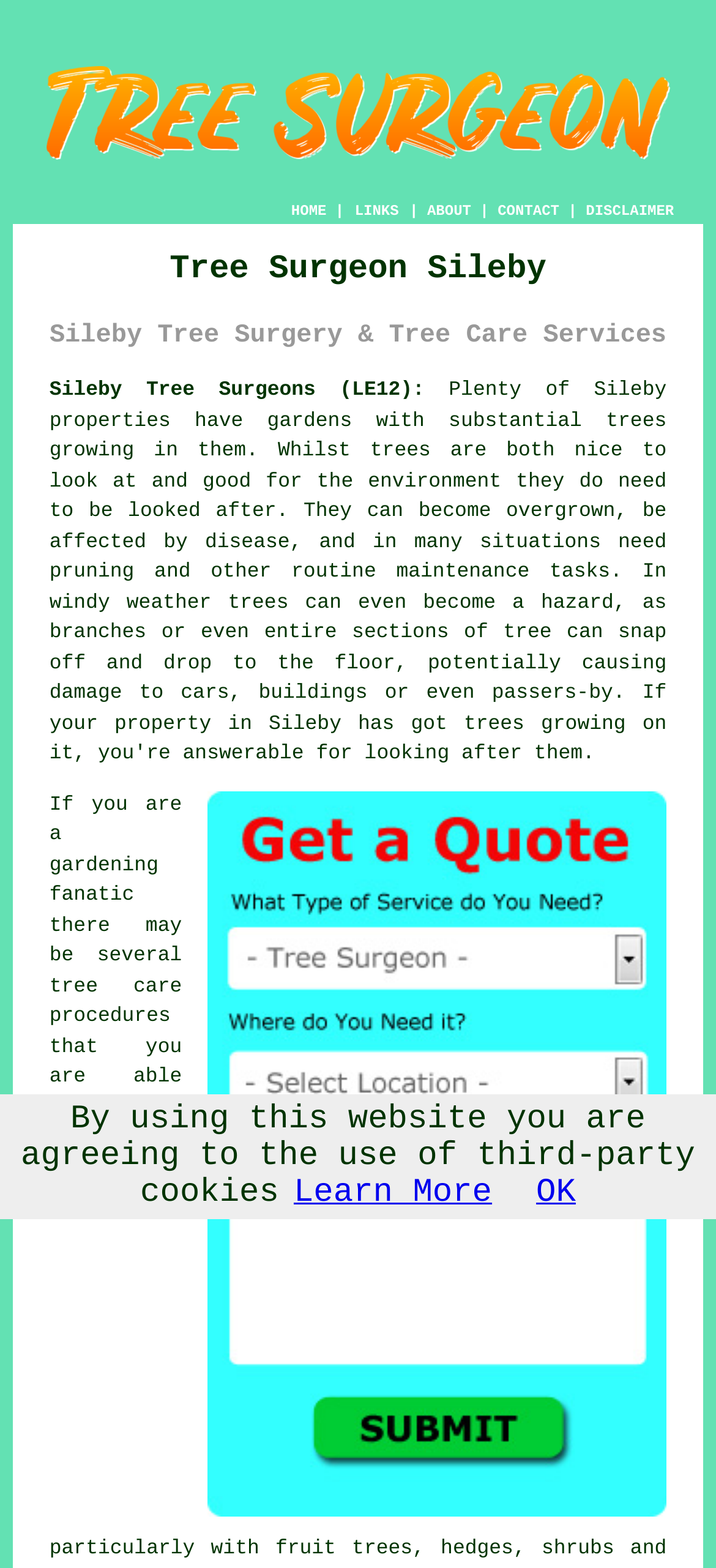Please specify the bounding box coordinates of the clickable section necessary to execute the following command: "visit Bruce Silverstein's page".

None